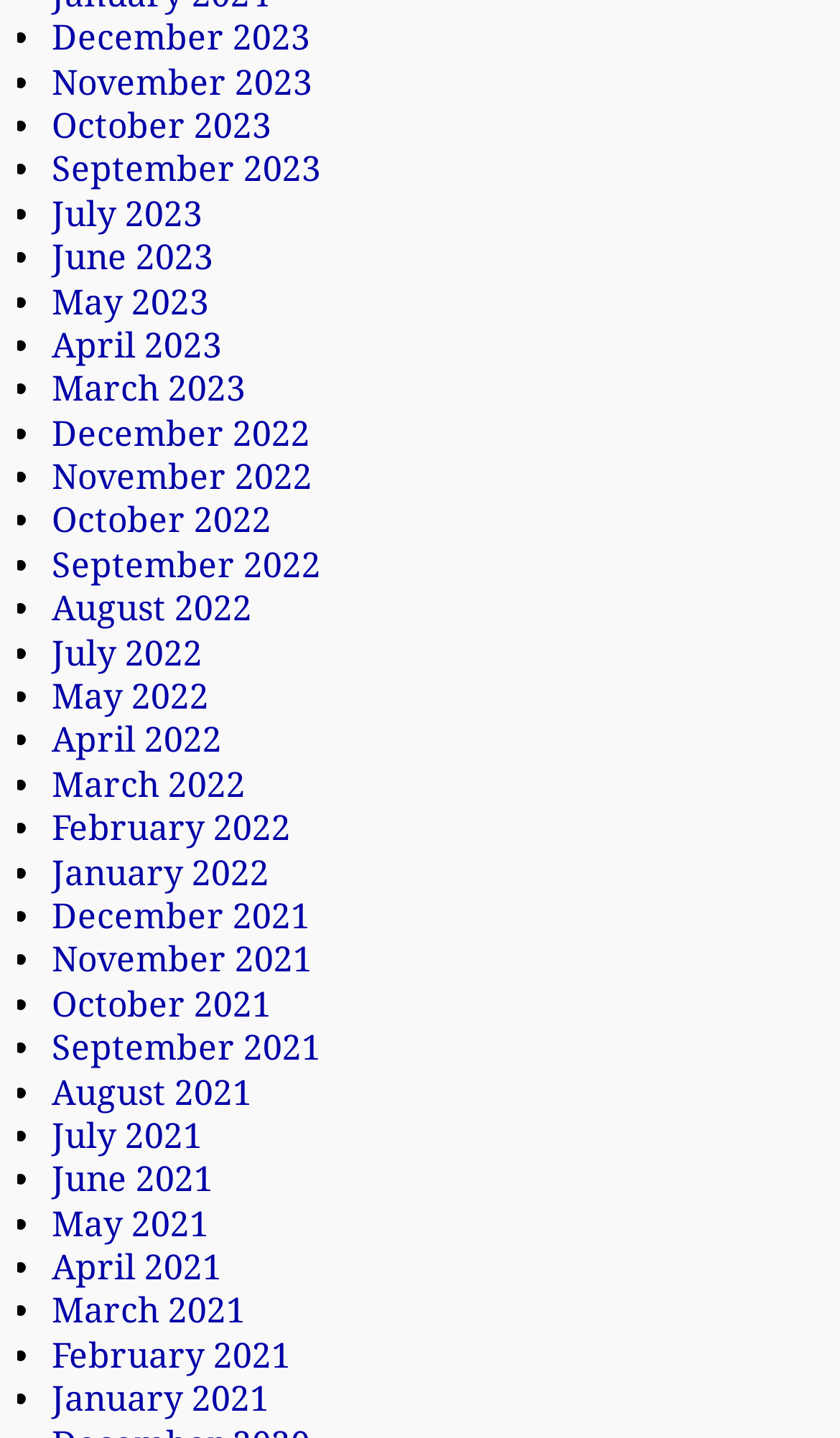Please locate the bounding box coordinates of the element that should be clicked to achieve the given instruction: "View December 2023".

[0.062, 0.012, 0.369, 0.041]